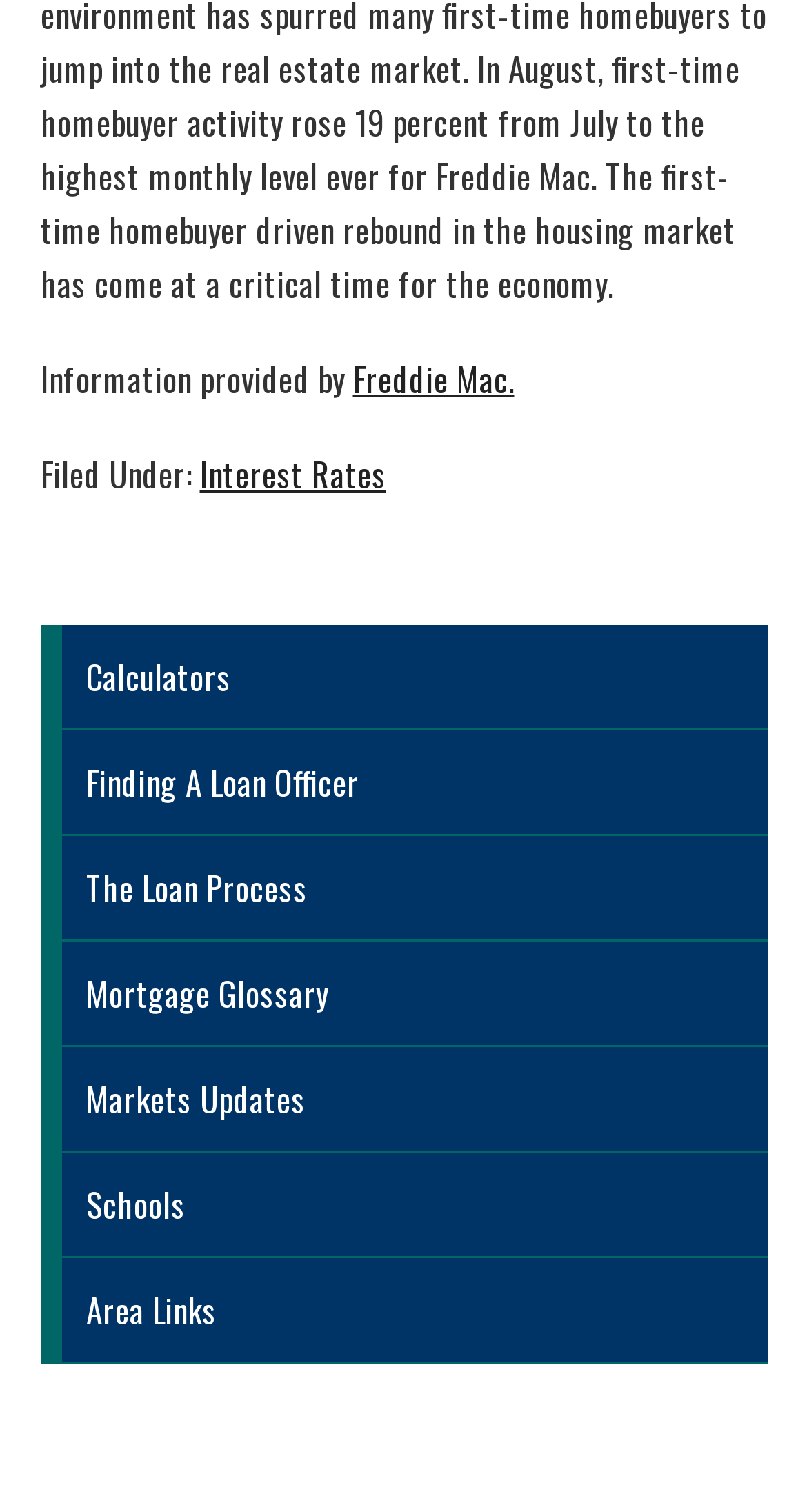Please provide a brief answer to the following inquiry using a single word or phrase:
How many links are available in the main section?

7